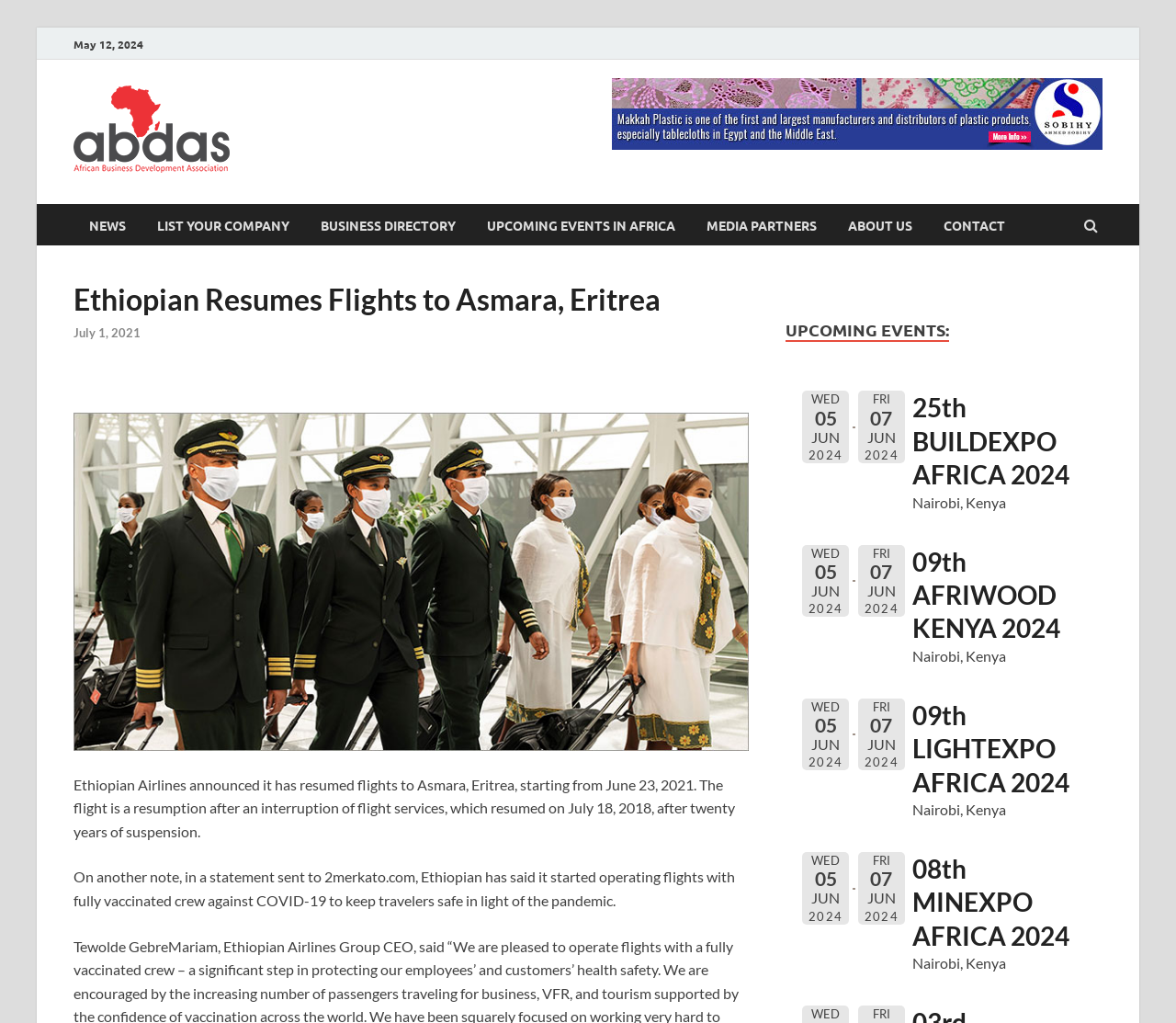Please locate the bounding box coordinates for the element that should be clicked to achieve the following instruction: "Read about Ethiopian Resumes Flights to Asmara, Eritrea". Ensure the coordinates are given as four float numbers between 0 and 1, i.e., [left, top, right, bottom].

[0.062, 0.276, 0.637, 0.31]